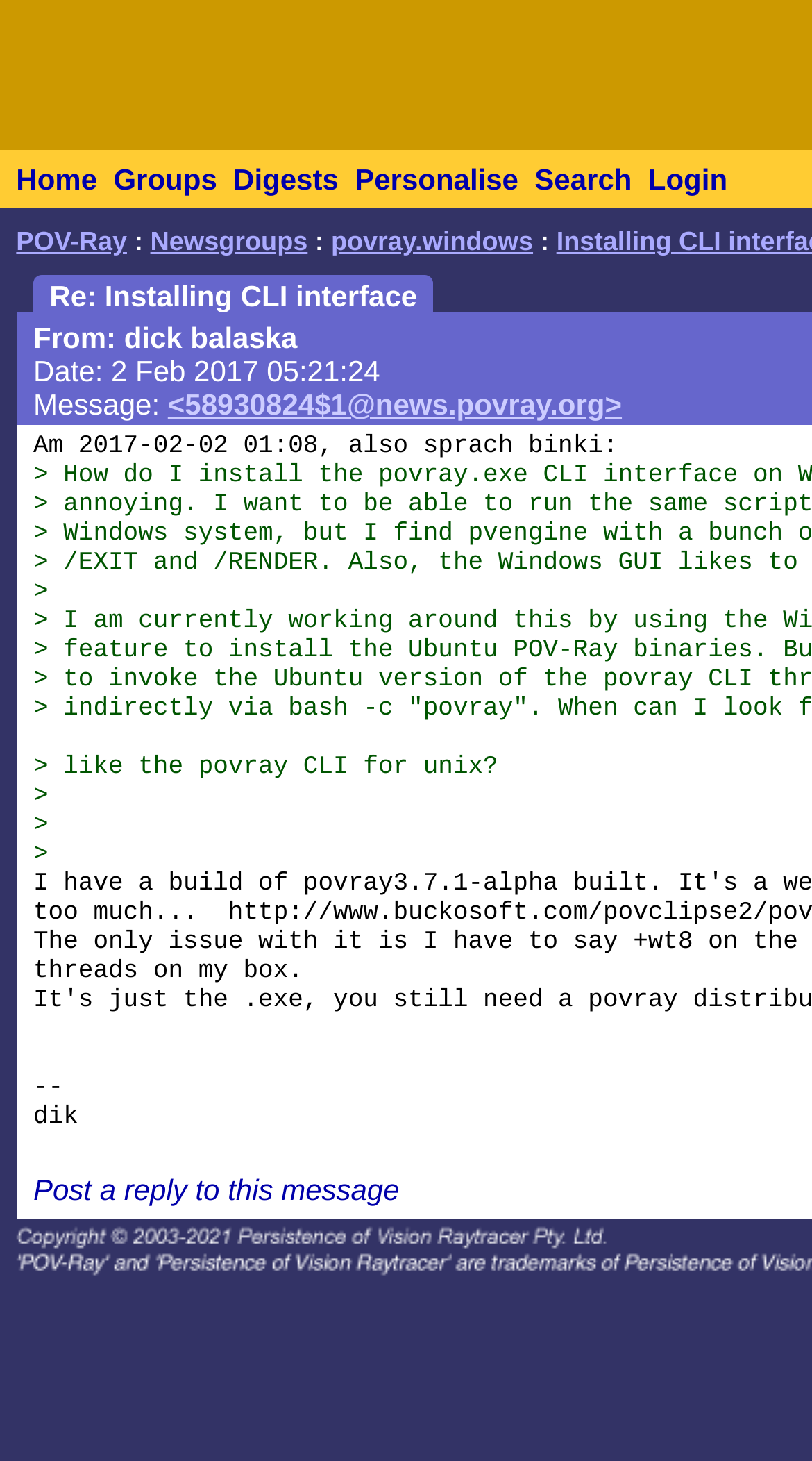Using the provided element description "<58930824$1@news.povray.org>", determine the bounding box coordinates of the UI element.

[0.207, 0.265, 0.766, 0.288]